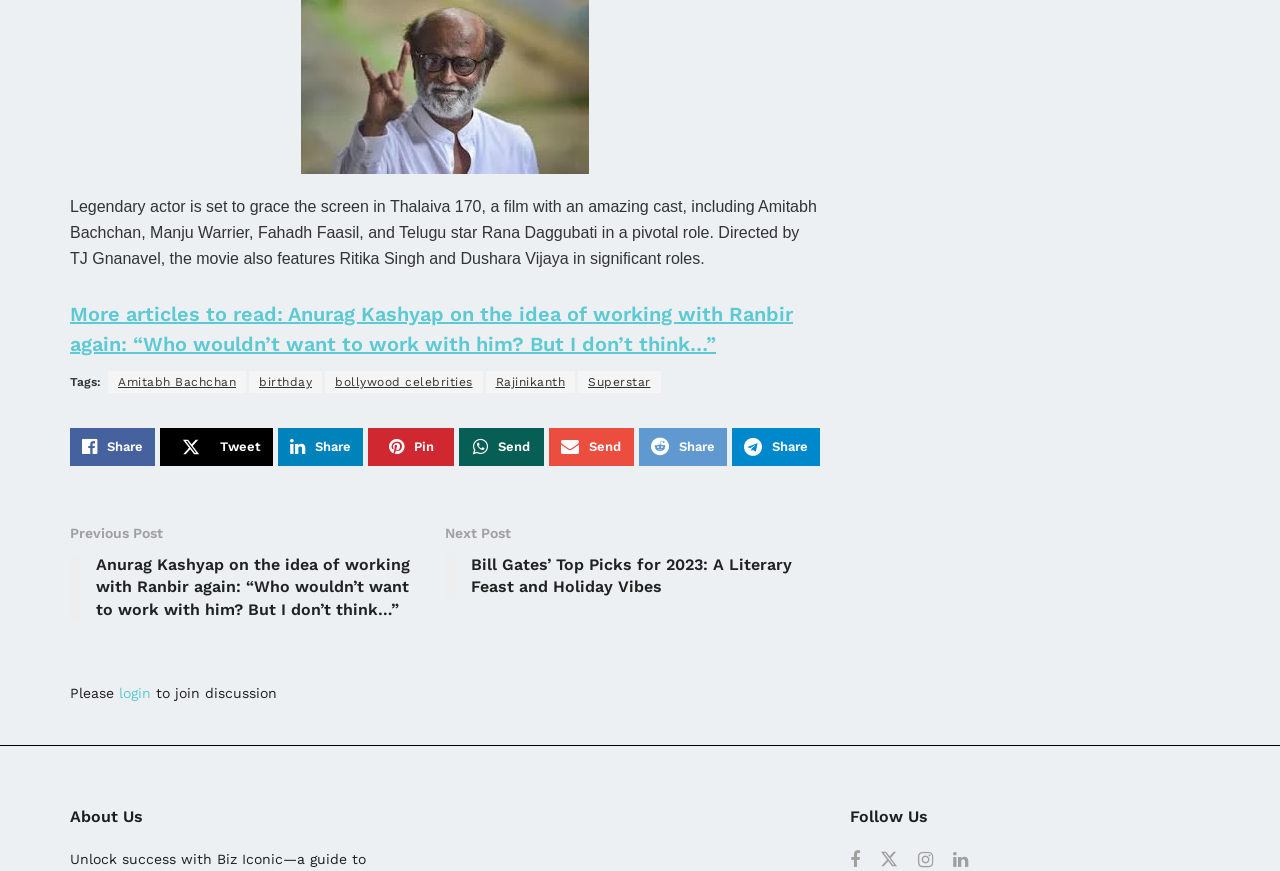Determine the bounding box coordinates of the target area to click to execute the following instruction: "Share the article on social media."

[0.055, 0.491, 0.121, 0.535]